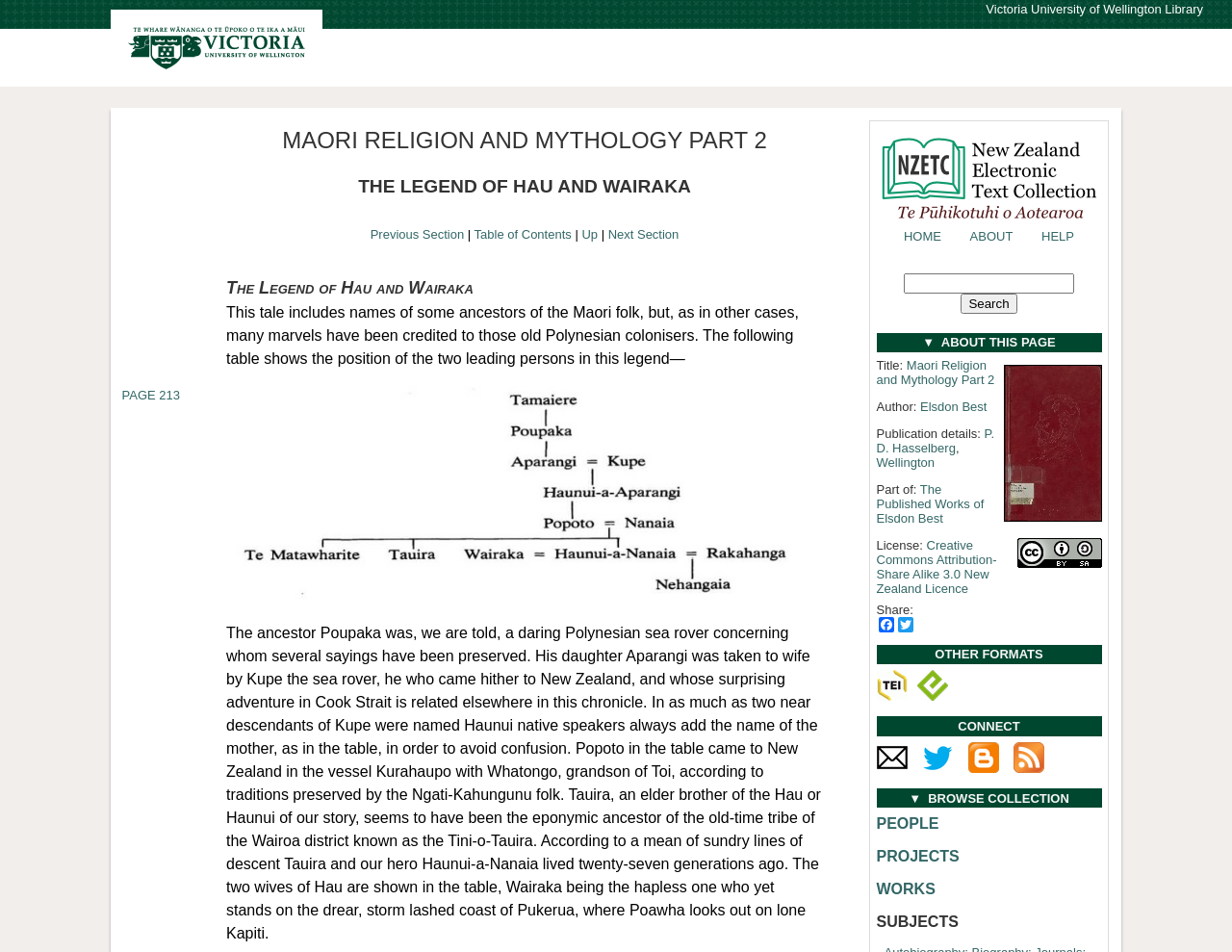What is the name of the university whose logo is displayed?
Using the image, give a concise answer in the form of a single word or short phrase.

Victoria University of Wellington